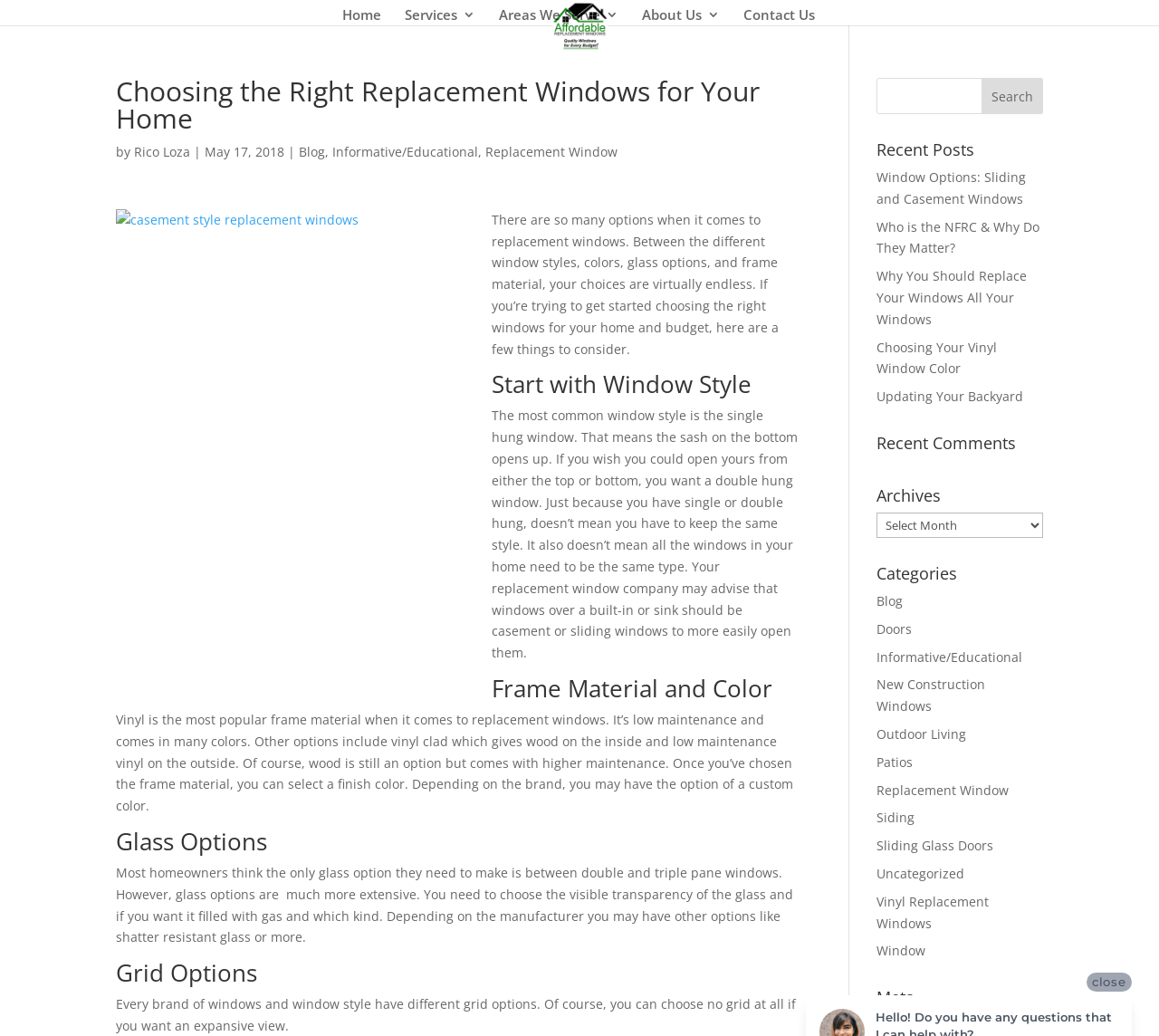Please identify the bounding box coordinates of the element that needs to be clicked to perform the following instruction: "View the 'Recent Posts'".

[0.756, 0.136, 0.9, 0.161]